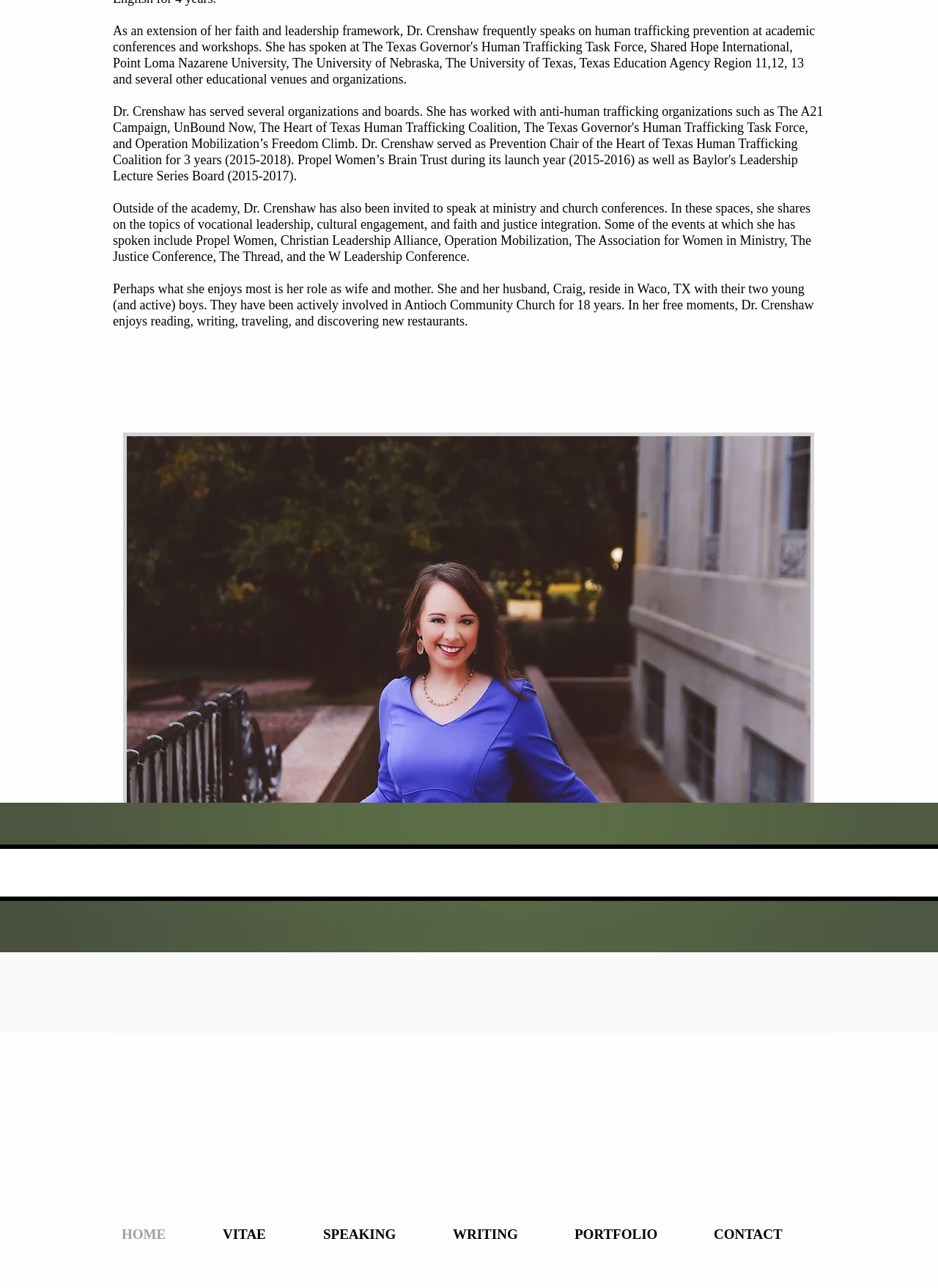Please identify the bounding box coordinates of the clickable area that will allow you to execute the instruction: "view Dr. Crenshaw's portfolio".

[0.601, 0.93, 0.749, 0.986]